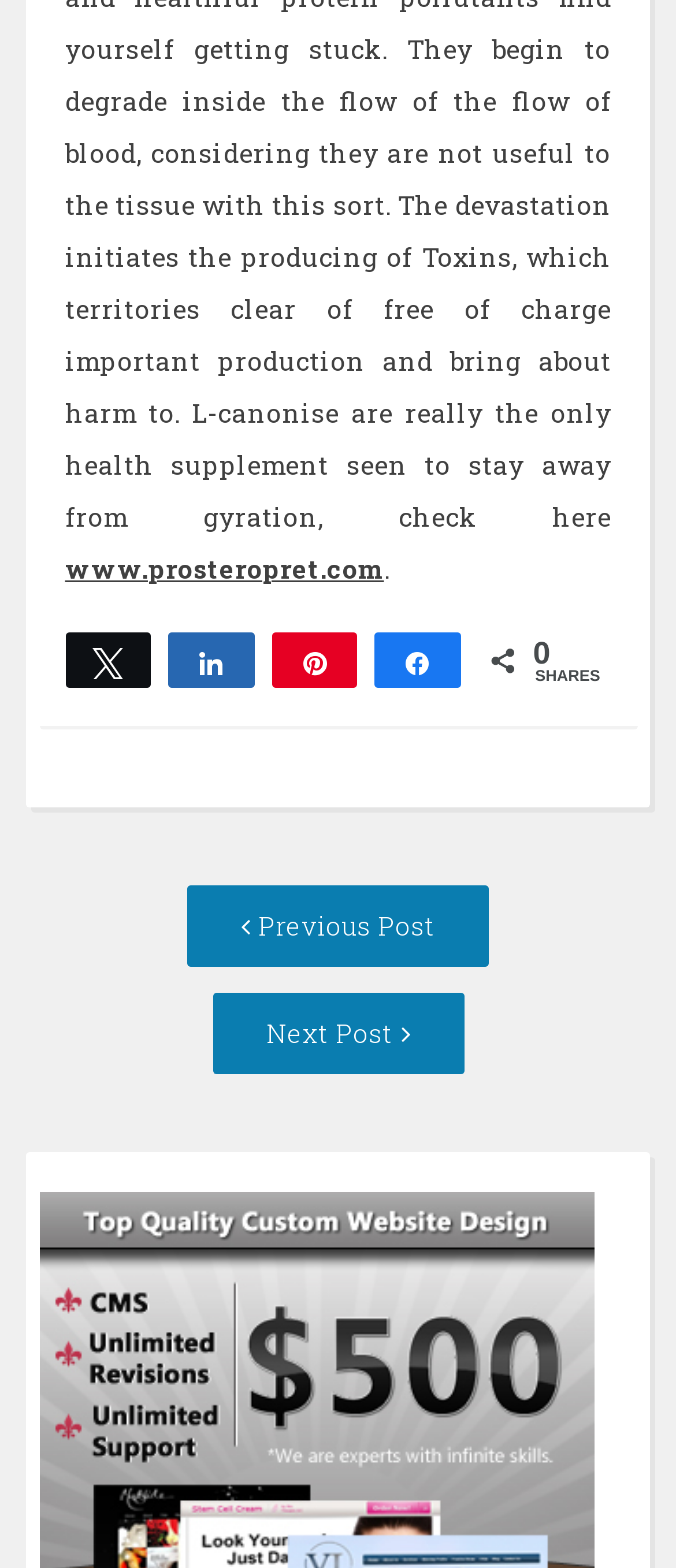Respond concisely with one word or phrase to the following query:
How many navigation links are available for posts?

2